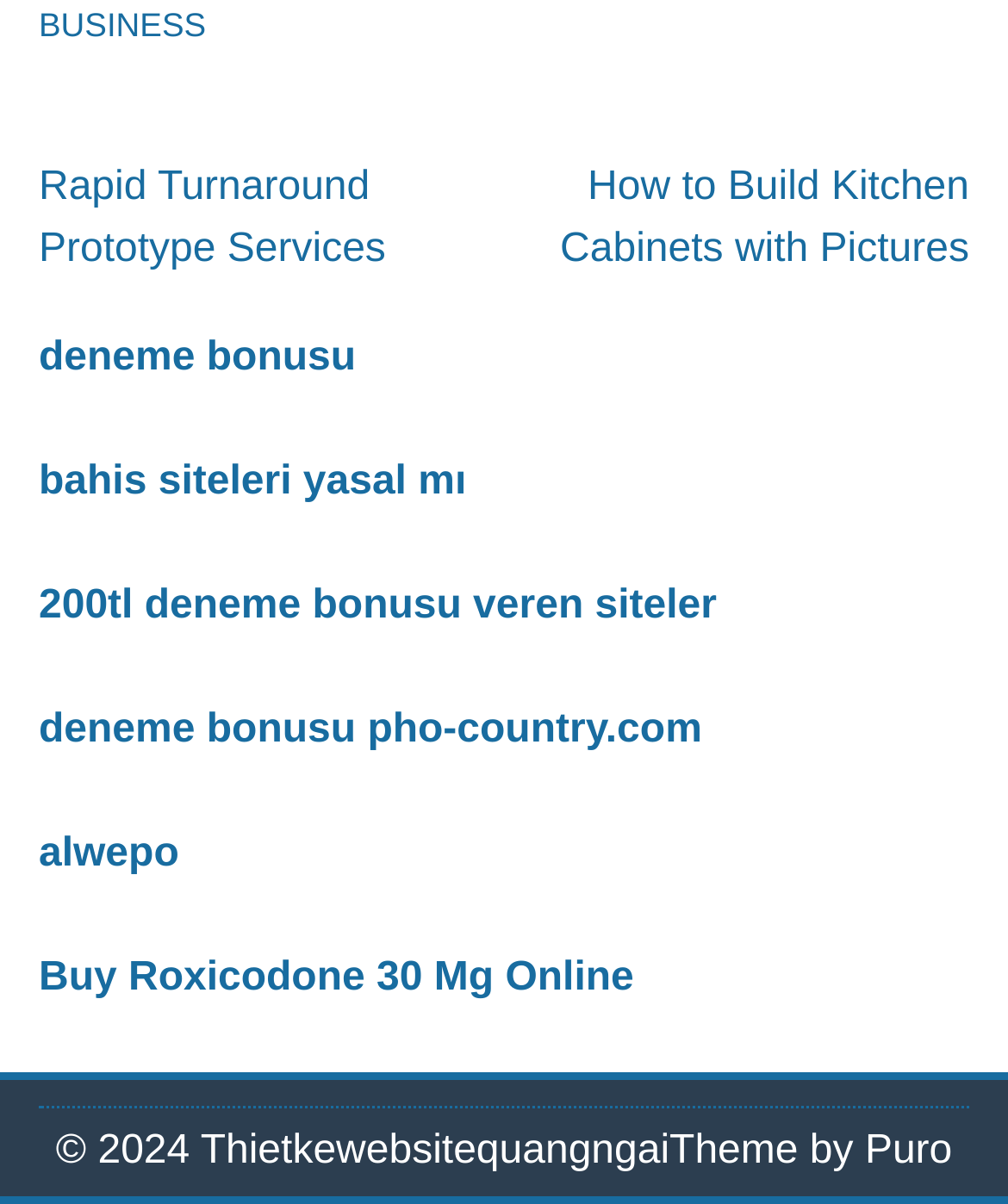Using the format (top-left x, top-left y, bottom-right x, bottom-right y), and given the element description, identify the bounding box coordinates within the screenshot: 200tl deneme bonusu veren siteler

[0.038, 0.485, 0.711, 0.521]